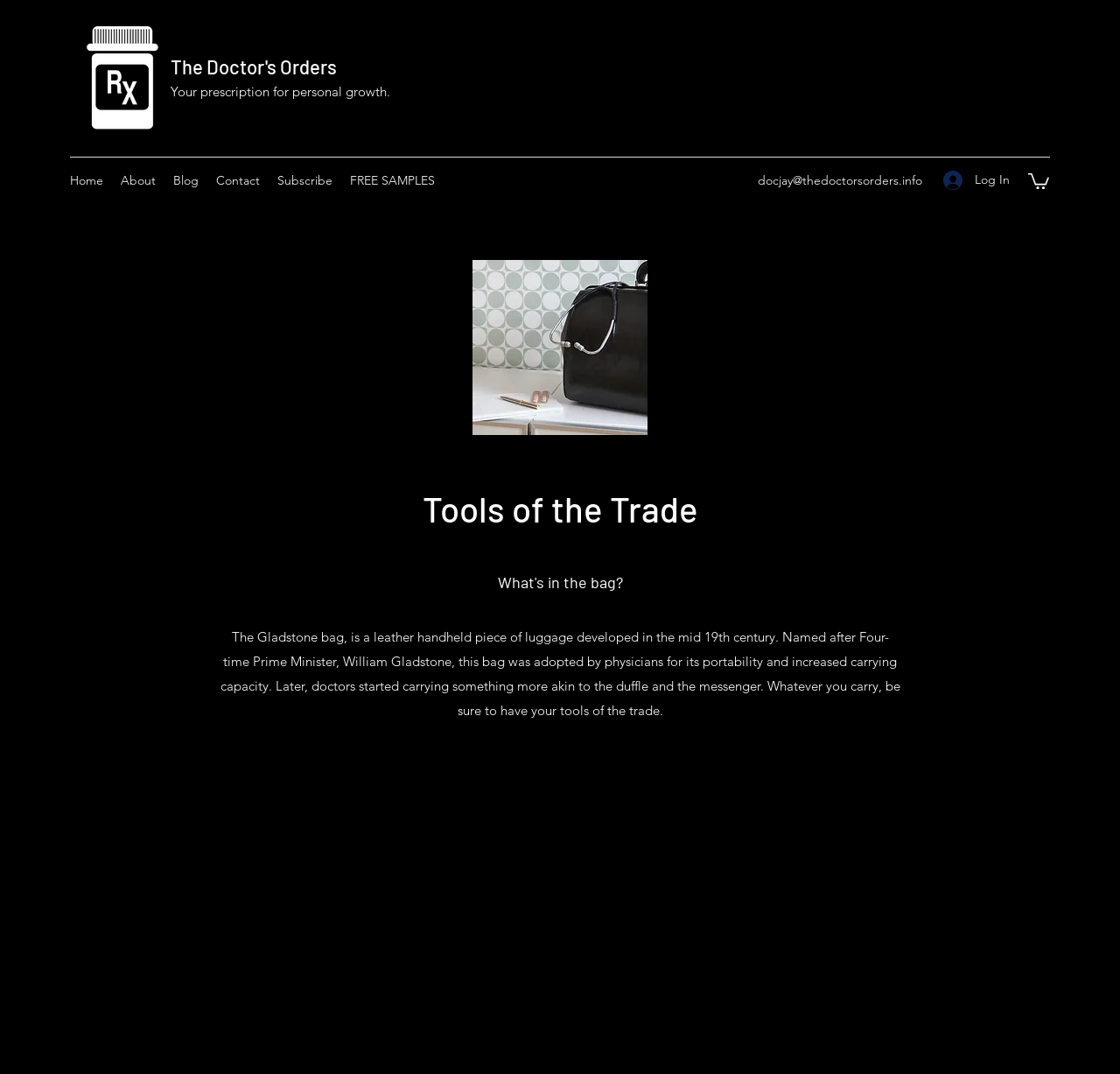Predict the bounding box of the UI element based on this description: "Termes et conditions".

None